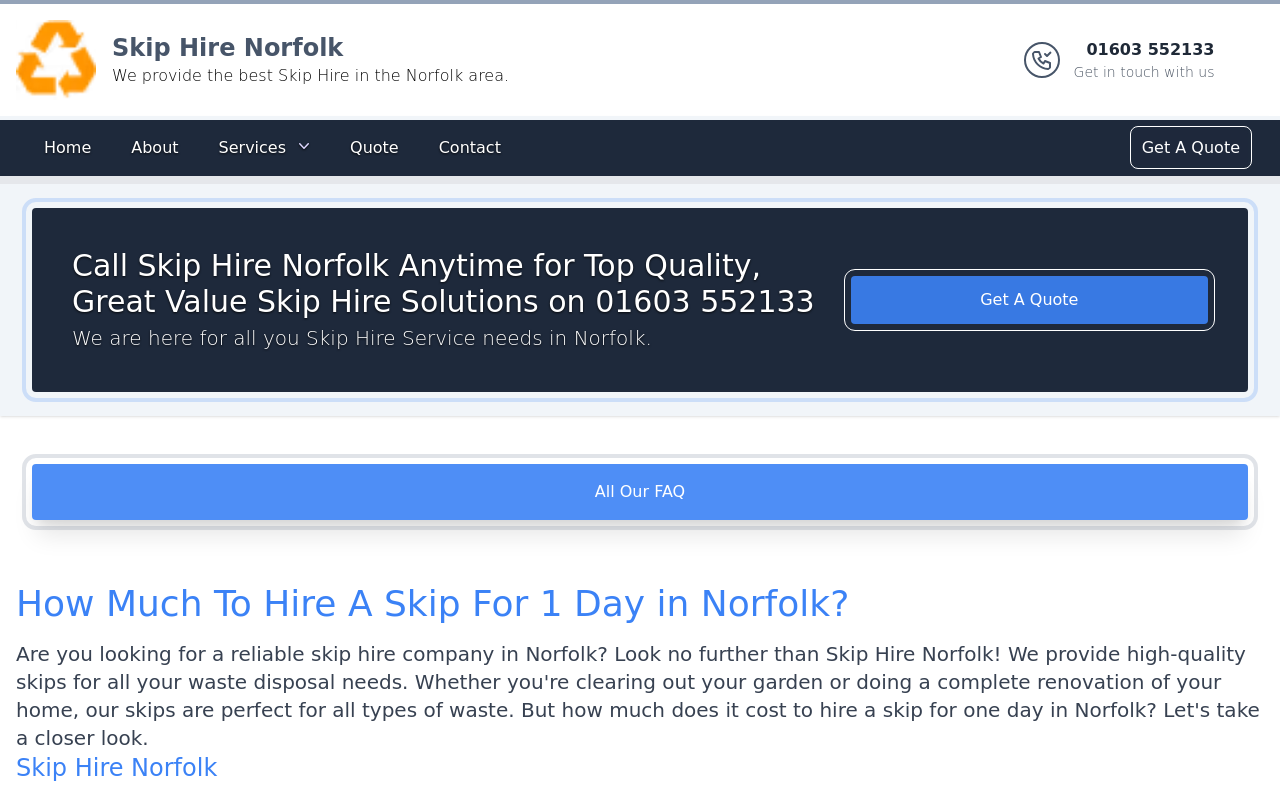Can you determine the main header of this webpage?

Call Skip Hire Norfolk Anytime for Top Quality, Great Value Skip Hire Solutions on 01603 552133